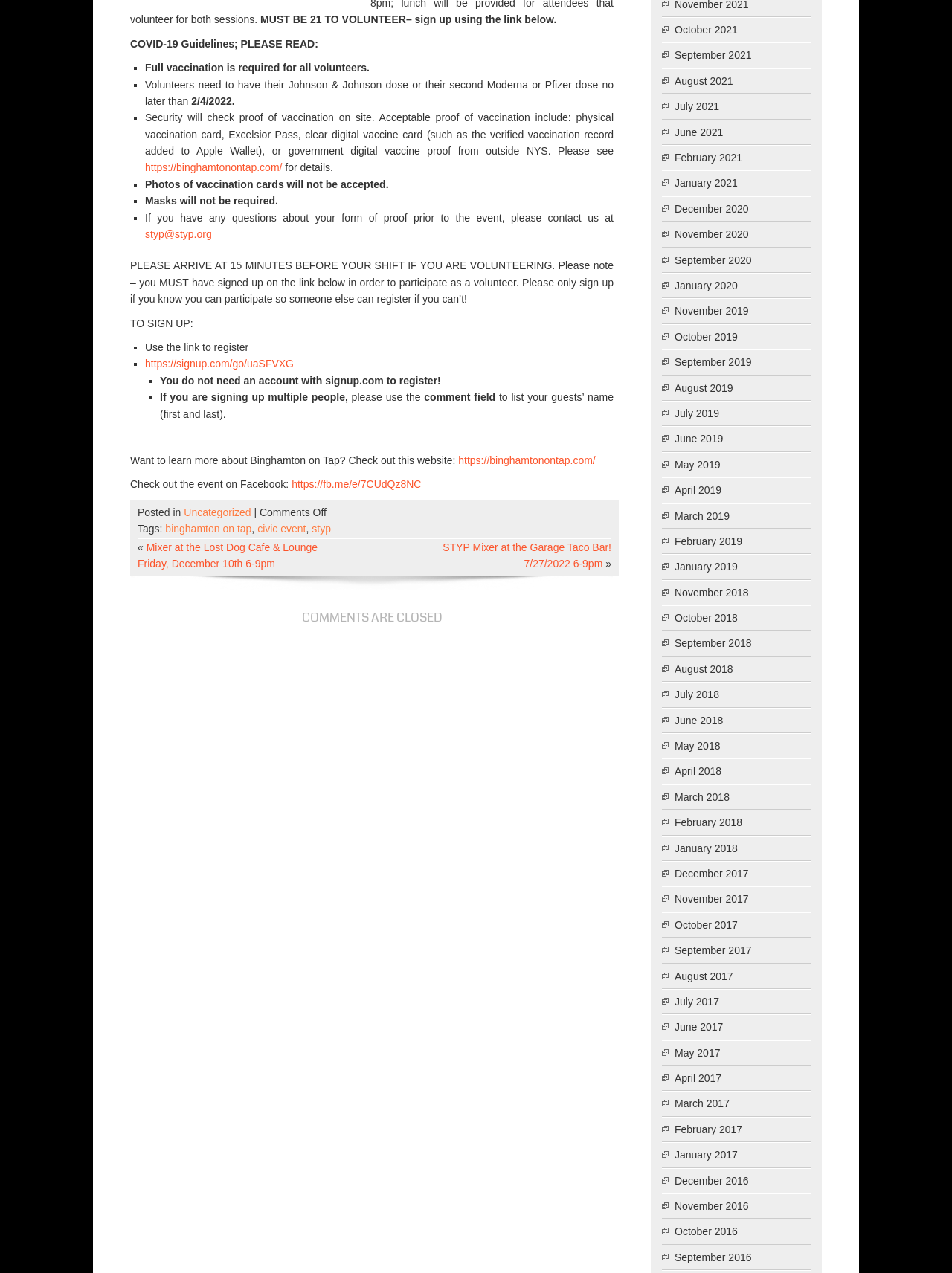Bounding box coordinates are specified in the format (top-left x, top-left y, bottom-right x, bottom-right y). All values are floating point numbers bounded between 0 and 1. Please provide the bounding box coordinate of the region this sentence describes: https://binghamtonontap.com/

[0.152, 0.127, 0.296, 0.136]